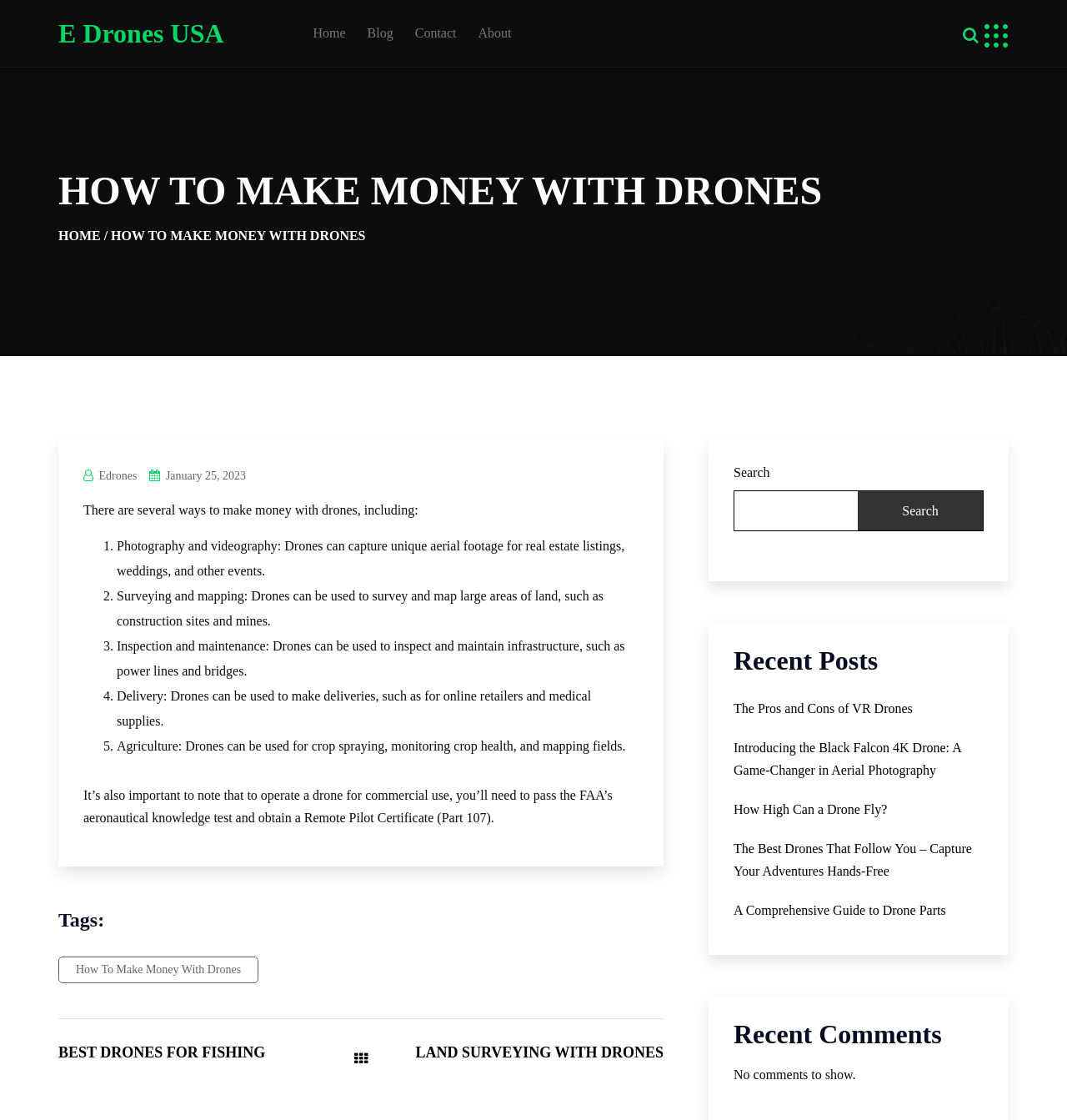What is the purpose of the search box?
Respond to the question with a well-detailed and thorough answer.

The search box is located on the right side of the webpage, and its purpose is to allow users to search the website for specific content. This can be inferred from the presence of the search box and the label 'Search' next to it.